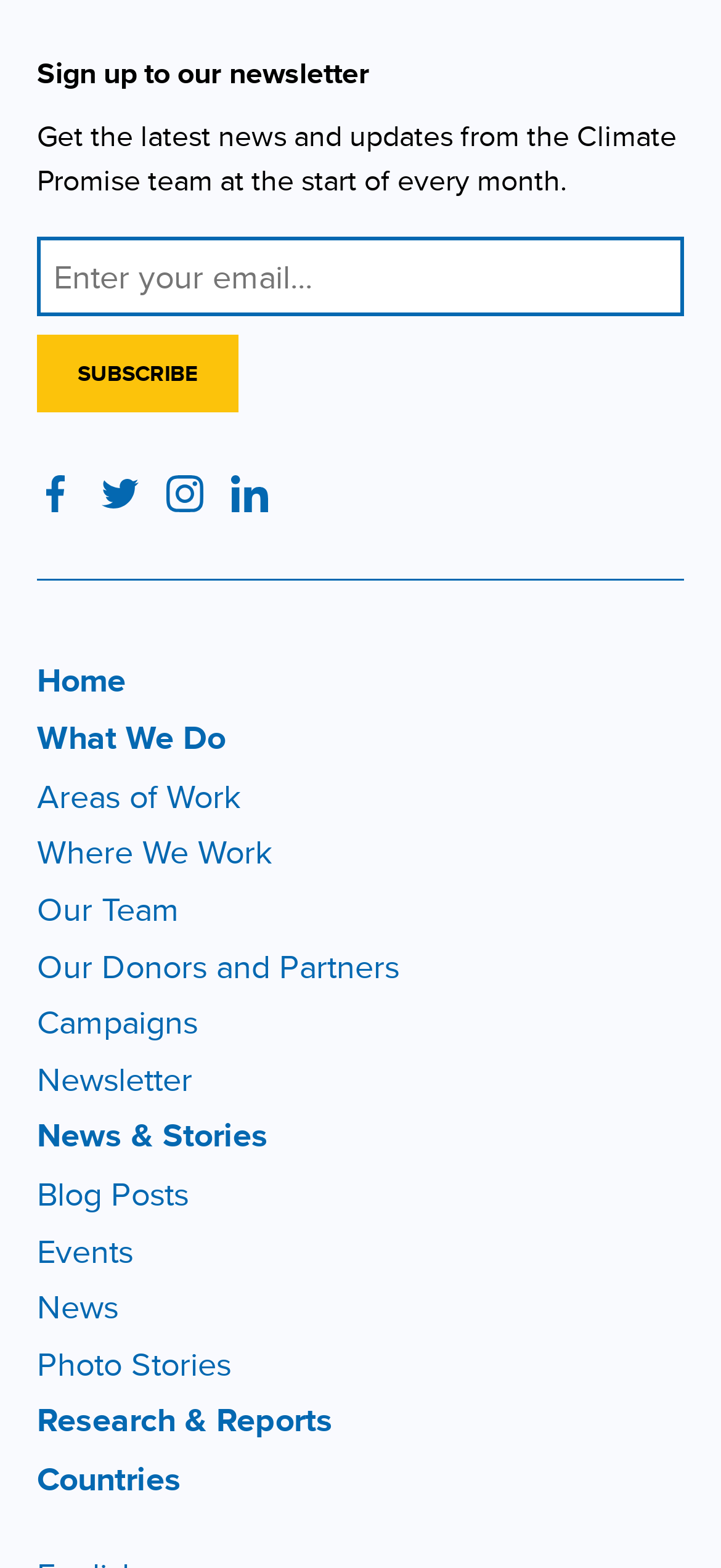Pinpoint the bounding box coordinates of the clickable element to carry out the following instruction: "Read News & Stories."

[0.051, 0.709, 0.372, 0.74]